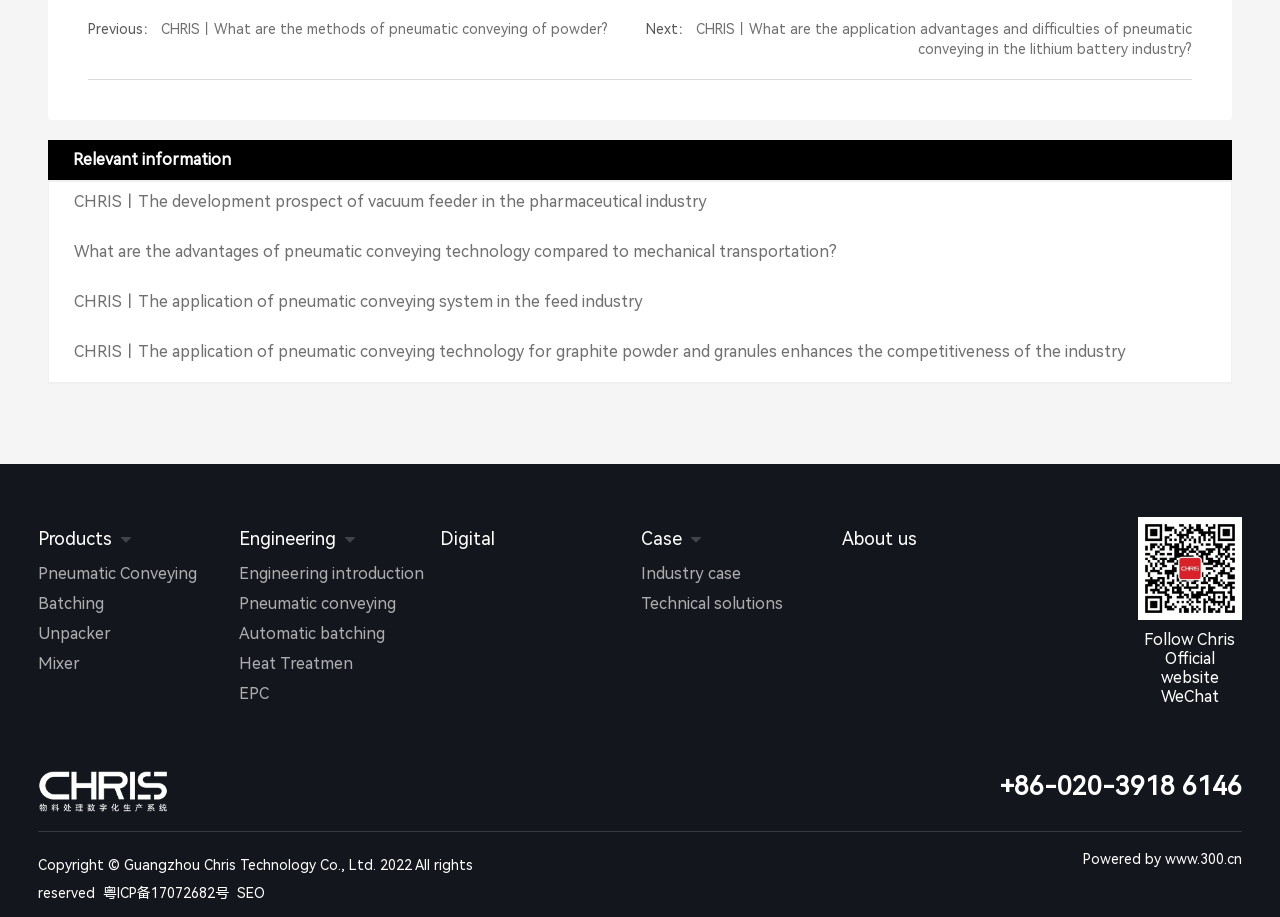Answer the following query with a single word or phrase:
What are the main categories on the webpage?

Products, Engineering, Digital, Case, About us